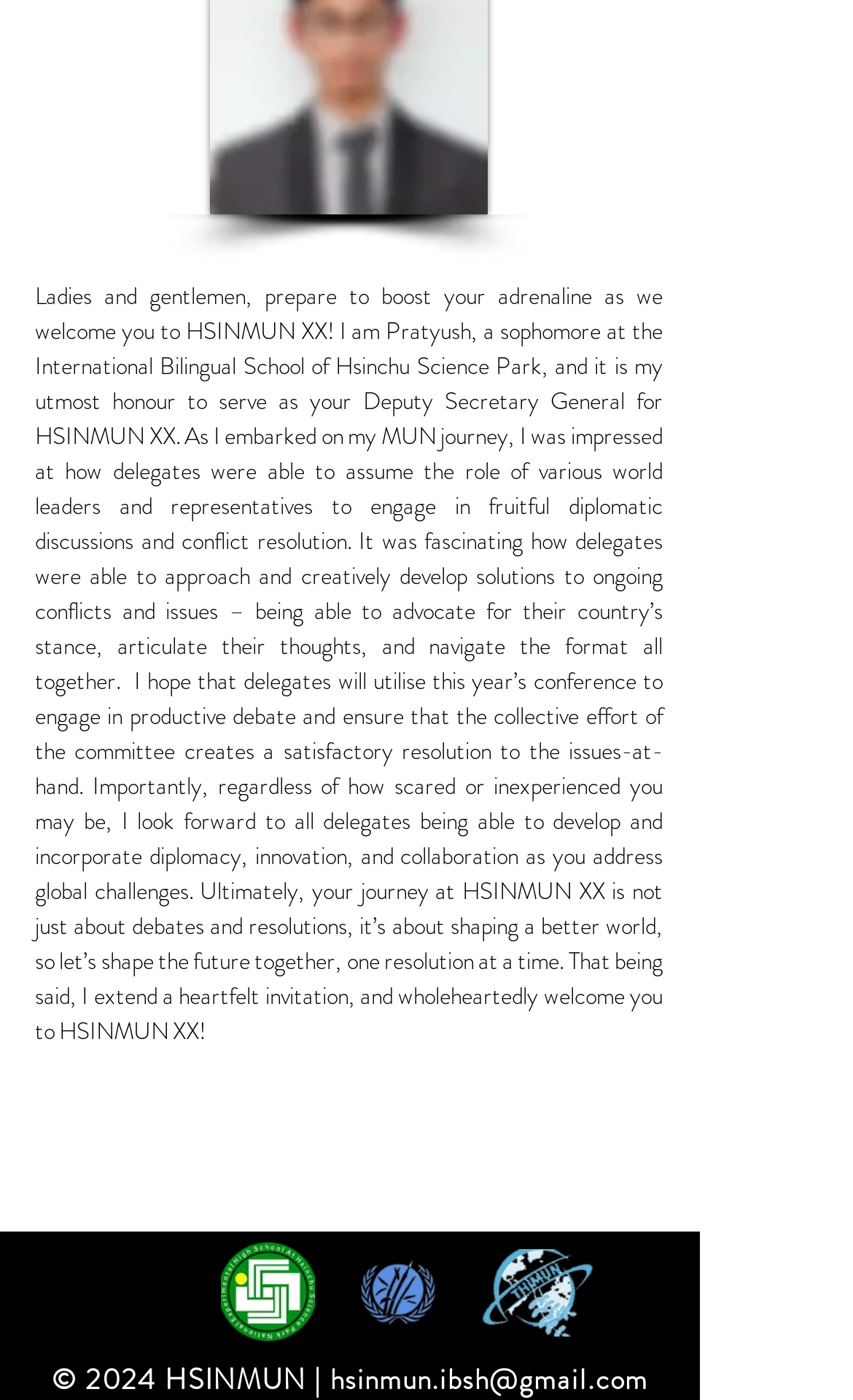Who is the Deputy Secretary General of HSINMUN XX?
Could you answer the question in a detailed manner, providing as much information as possible?

The answer can be found in the heading element, which contains a welcome message from Pratyush, who introduces himself as the Deputy Secretary General of HSINMUN XX.